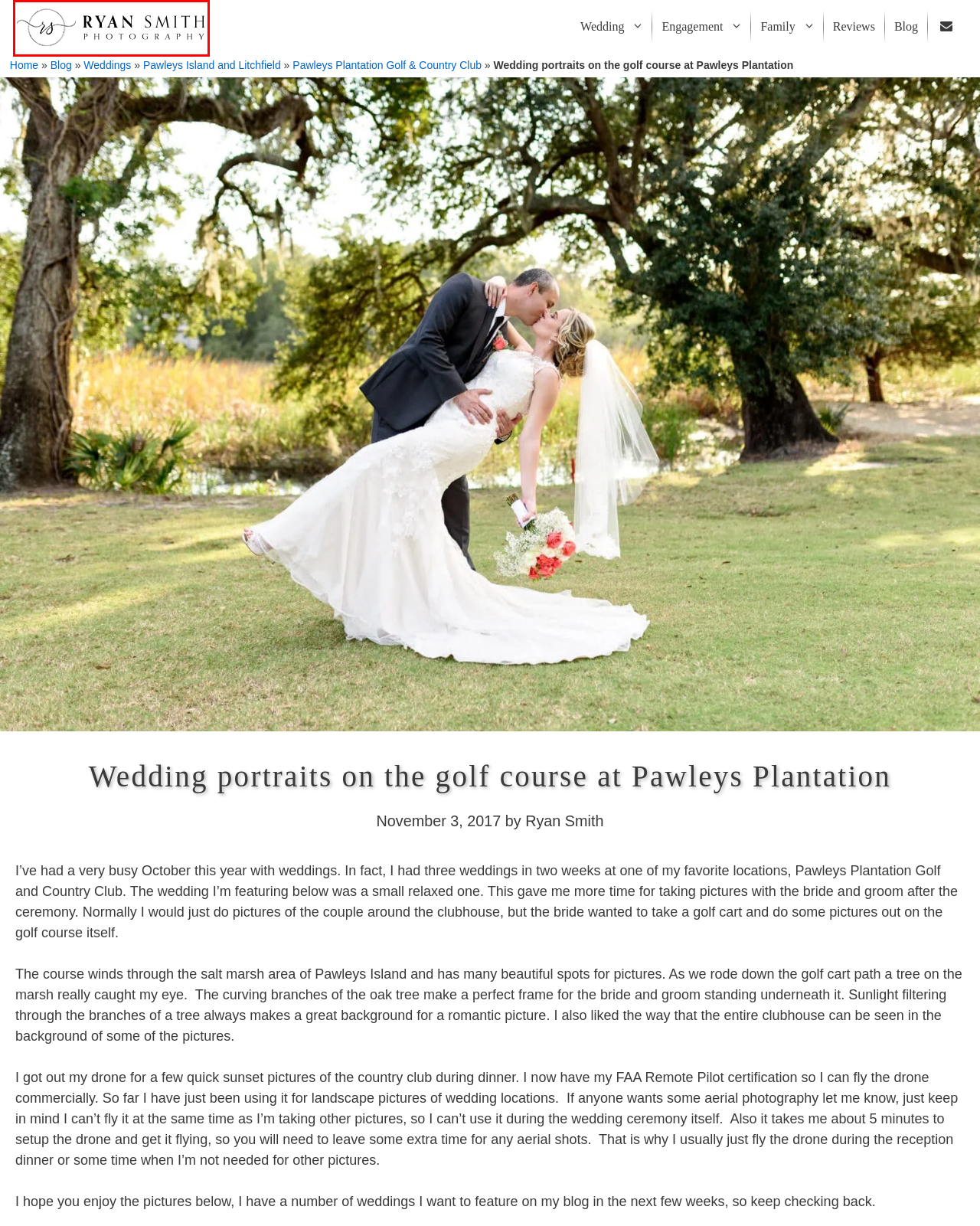You have a screenshot of a webpage with a red bounding box around an element. Select the webpage description that best matches the new webpage after clicking the element within the red bounding box. Here are the descriptions:
A. Reviews and Testimonials for Ryan Smith Photography
B. Ryan Smith Photography Blog - Myrtle Beach Area
C. Wedding Photographers in Myrtle Beach - Ryan Smith Photography
D. Ryan Smith Photography | Myrtle Beach Photographers
E. Pawleys Plantation Golf & Country Club - Featured Wedding Venue
F. Myrtle Beach family photographer - Ryan Smith Photography
G. Contact form and location information for Ryan Smith Photography
H. Myrtle Beach Engagement Photographer - Ryan Smith

D